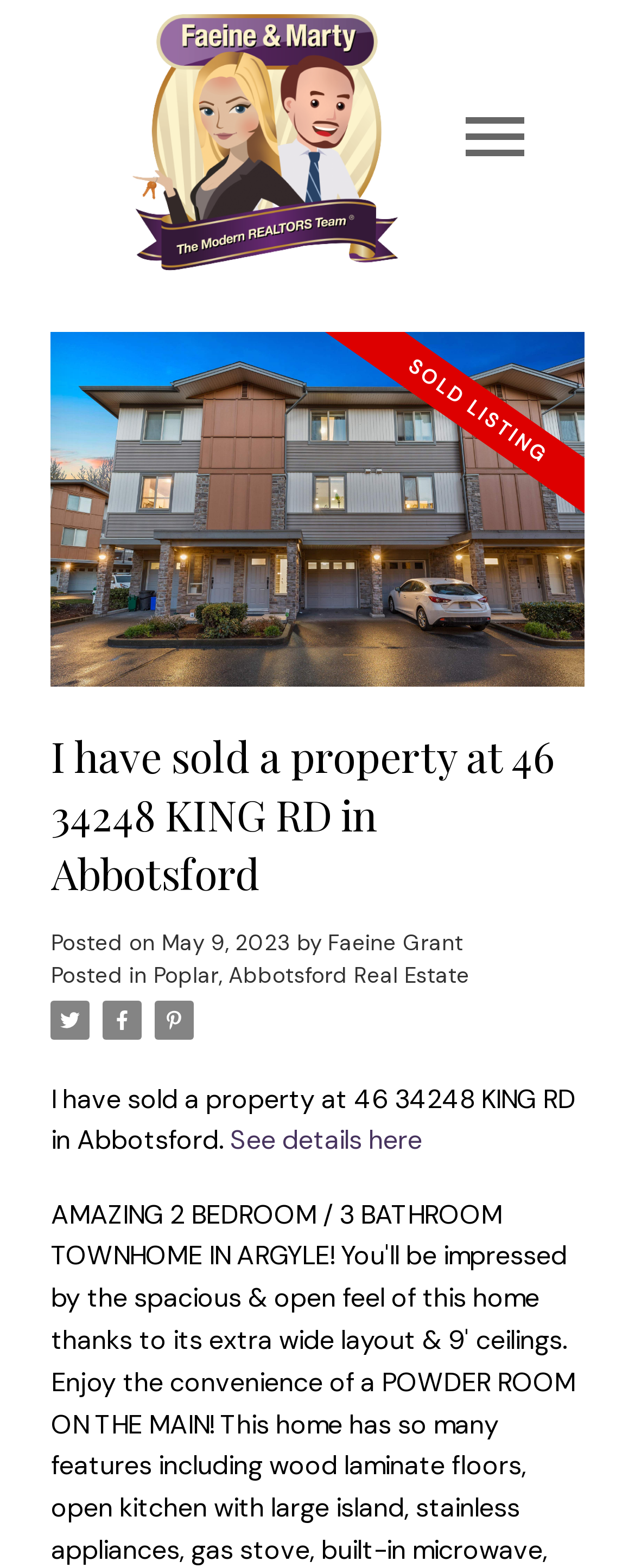Generate the text content of the main heading of the webpage.

I have sold a property at 46 34248 KING RD in Abbotsford